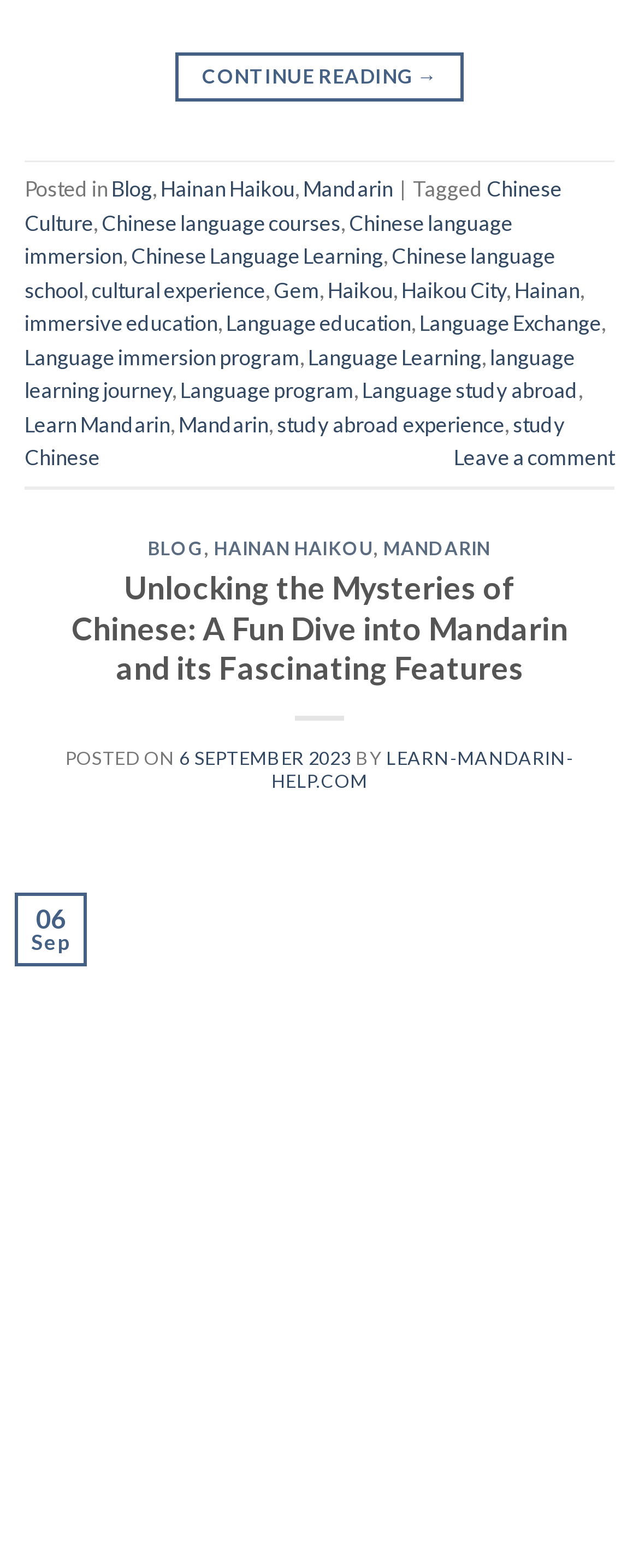How many links are there in the footer?
Could you give a comprehensive explanation in response to this question?

I counted the number of links in the footer section of the webpage, which starts from 'Posted in' and ends at 'Language study abroad', and found that there are 20 links in total.